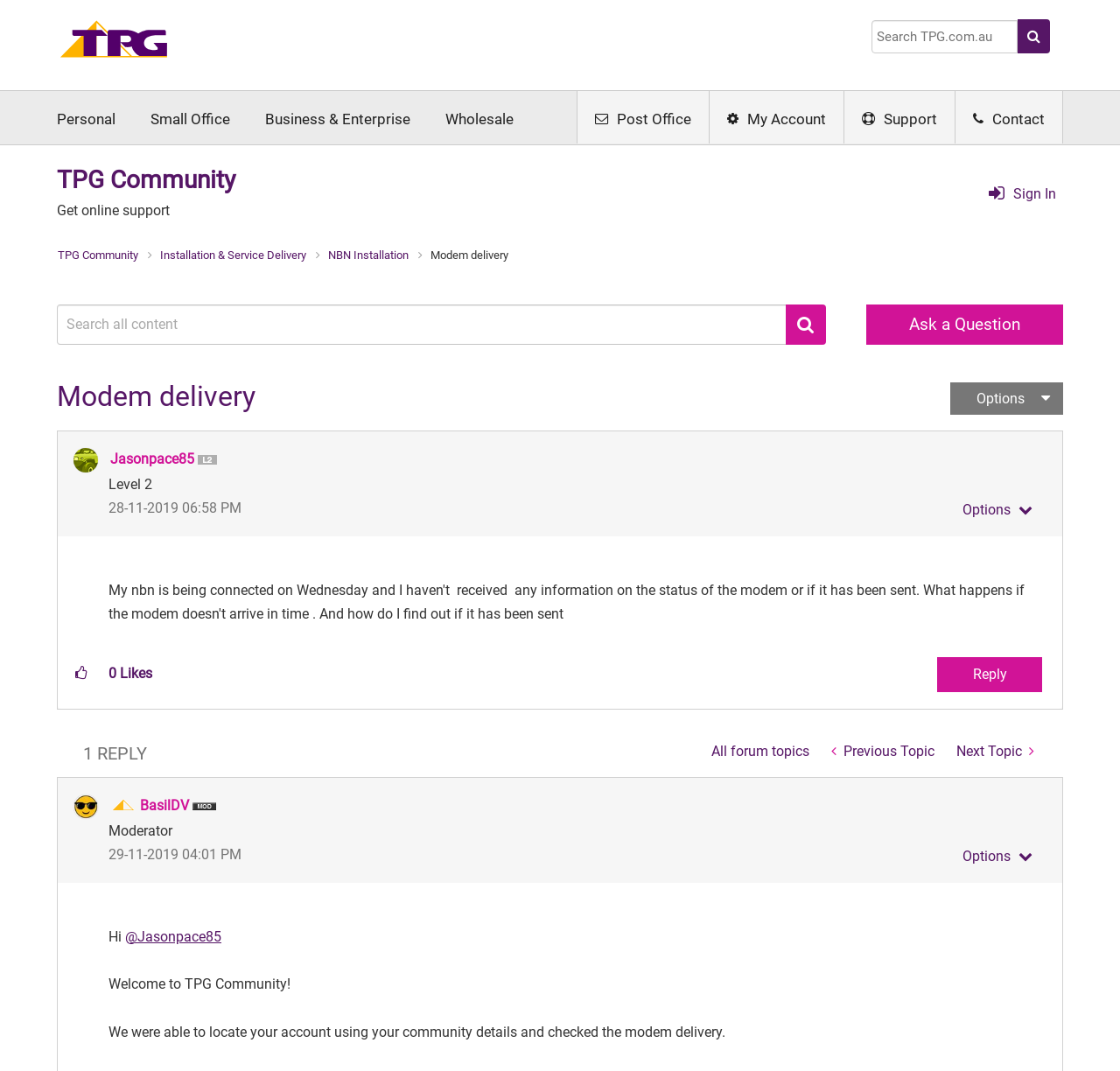Determine the bounding box coordinates of the section to be clicked to follow the instruction: "Sign in to your account". The coordinates should be given as four float numbers between 0 and 1, formatted as [left, top, right, bottom].

[0.875, 0.17, 0.913, 0.195]